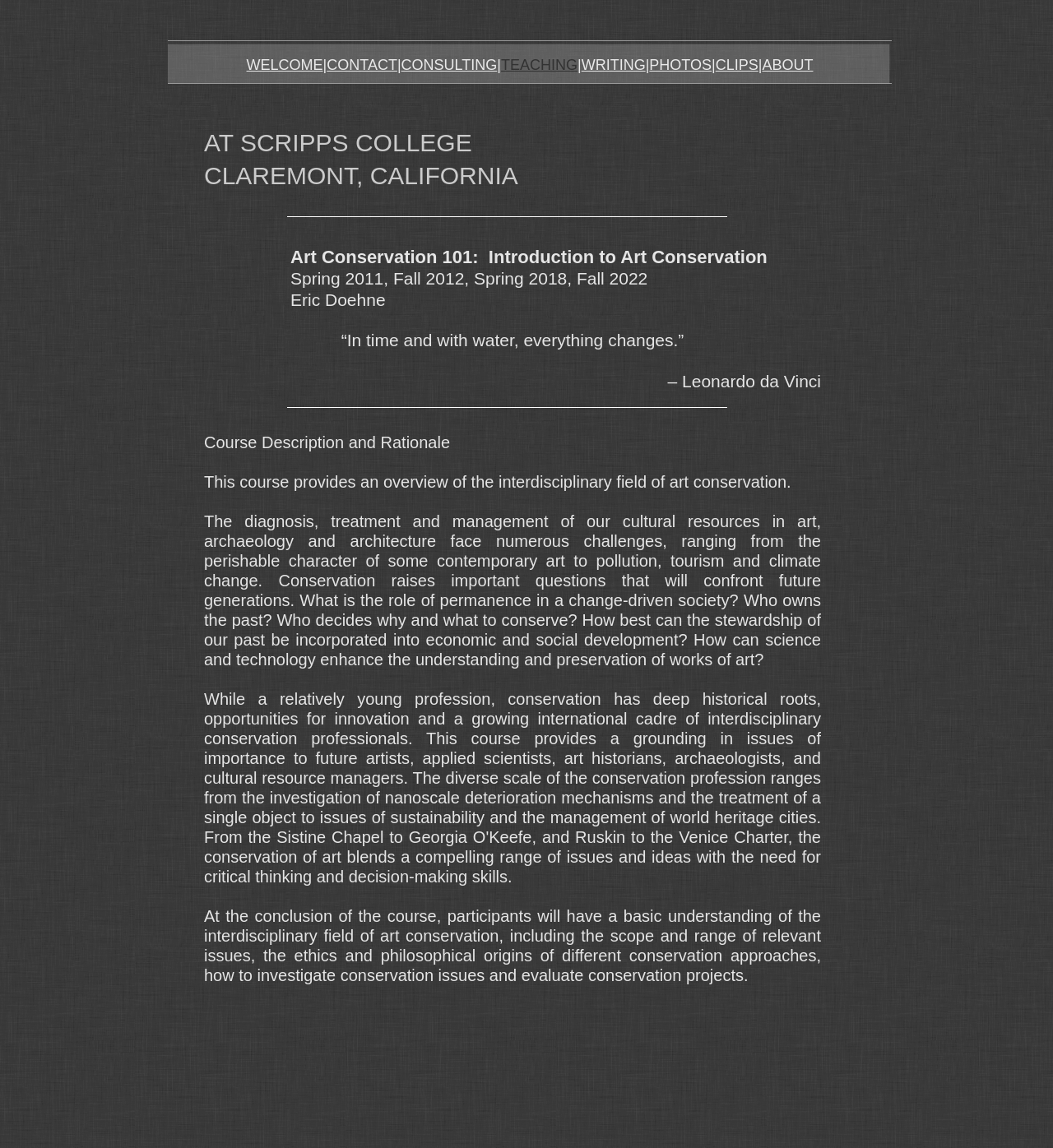Respond with a single word or phrase to the following question:
Who is the instructor of the course?

Eric Doehne